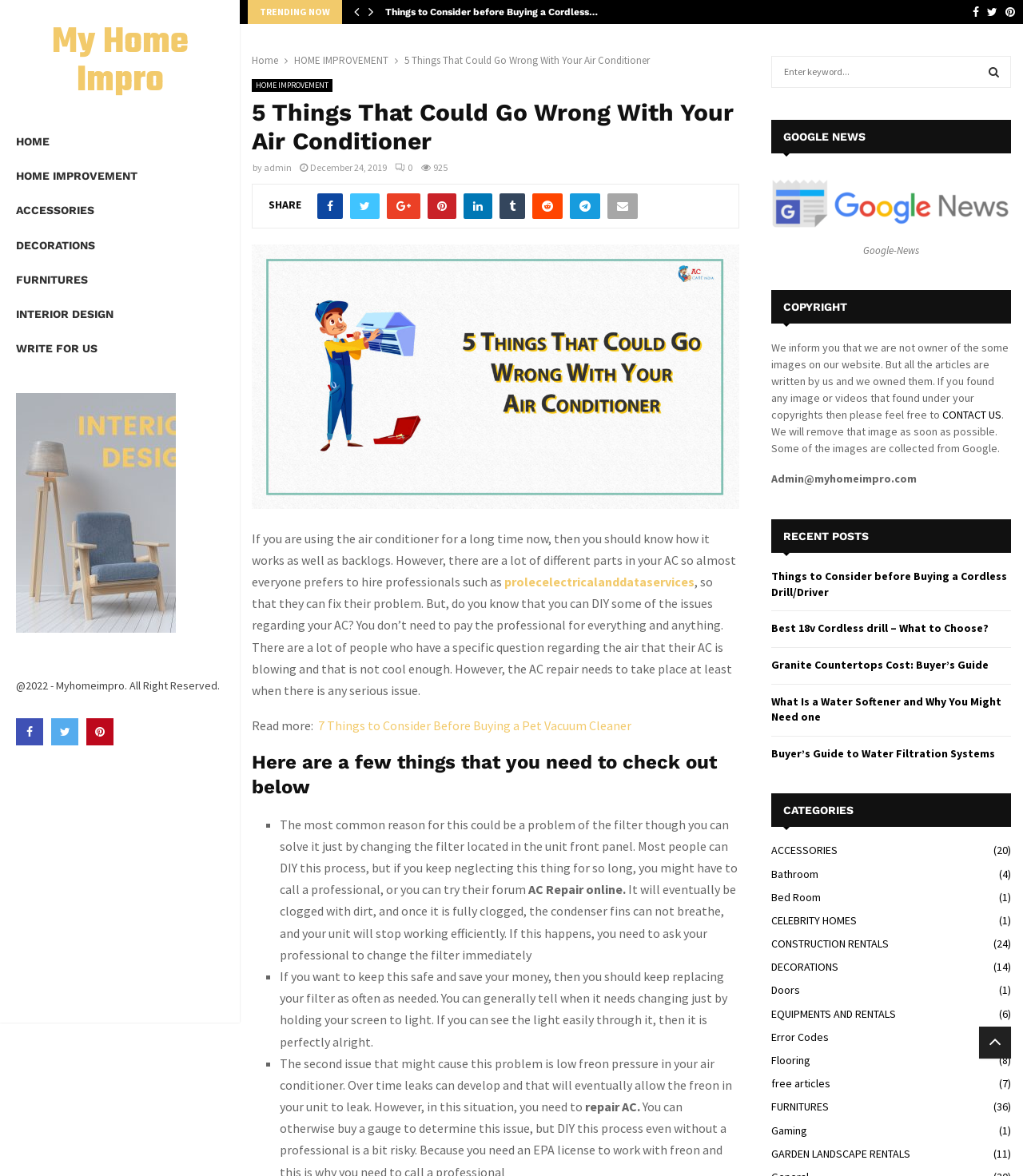Offer a meticulous description of the webpage's structure and content.

This webpage is about home improvement, specifically discussing air conditioners. At the top, there is a navigation menu with links to different sections, including "HOME", "HOME IMPROVEMENT", "ACCESSORIES", "DECORATIONS", "FURNITURES", "INTERIOR DESIGN", and "WRITE FOR US". Below the navigation menu, there is a copyright notice and social media links.

The main content of the webpage is an article titled "5 Things That Could Go Wrong With Your Air Conditioner". The article is divided into sections, each discussing a specific issue that can occur with air conditioners. The sections are marked with list markers (■) and include headings and paragraphs of text.

The article begins by discussing the importance of maintaining one's air conditioner and how DIY repairs can be done. It then lists five common issues that can occur, including problems with the filter, low freon pressure, and clogged condenser fins. Each issue is explained in detail, with suggestions for how to repair or prevent them.

On the right side of the webpage, there is a search bar and a button labeled "SEARCH". Below the search bar, there is a heading "GOOGLE NEWS" and a figure, but no further details are provided.

At the bottom of the webpage, there are links to other articles, including "Things to Consider before Buying a Cordless…" and "7 Things to Consider Before Buying a Pet Vacuum Cleaner". There are also social media links and a "SHARE" button.